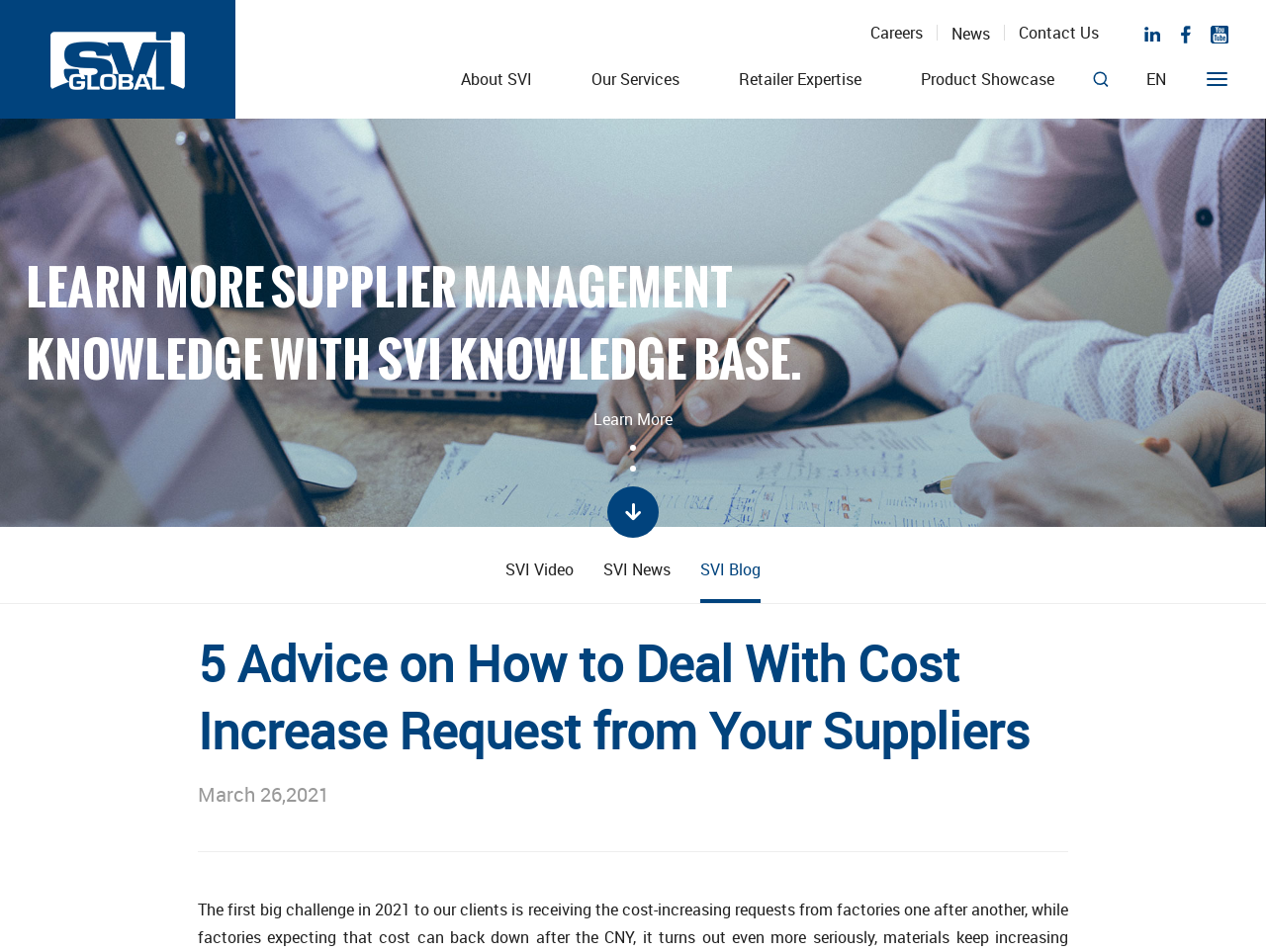Specify the bounding box coordinates of the area that needs to be clicked to achieve the following instruction: "Read the full news story".

None